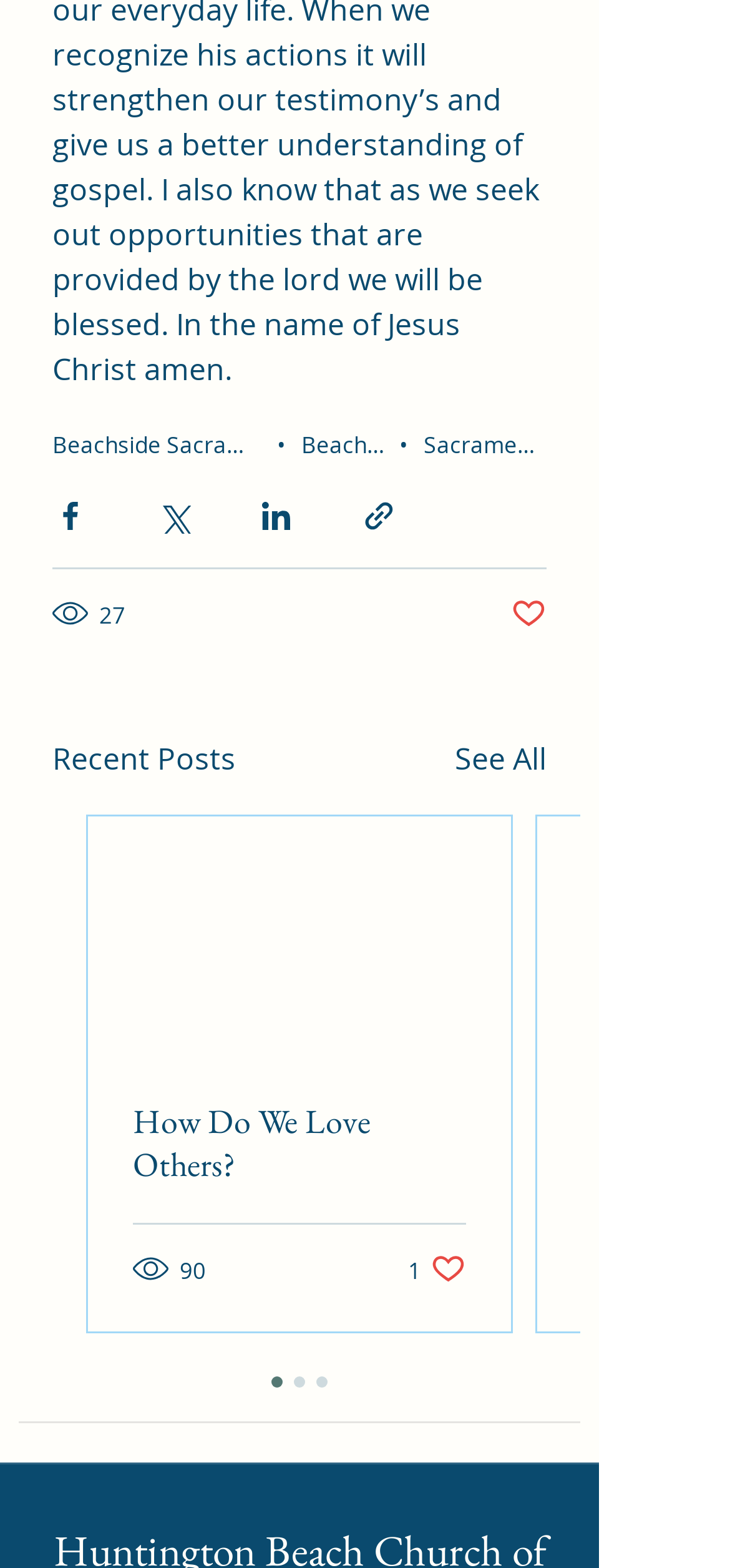Give a concise answer of one word or phrase to the question: 
How many share options are available?

4